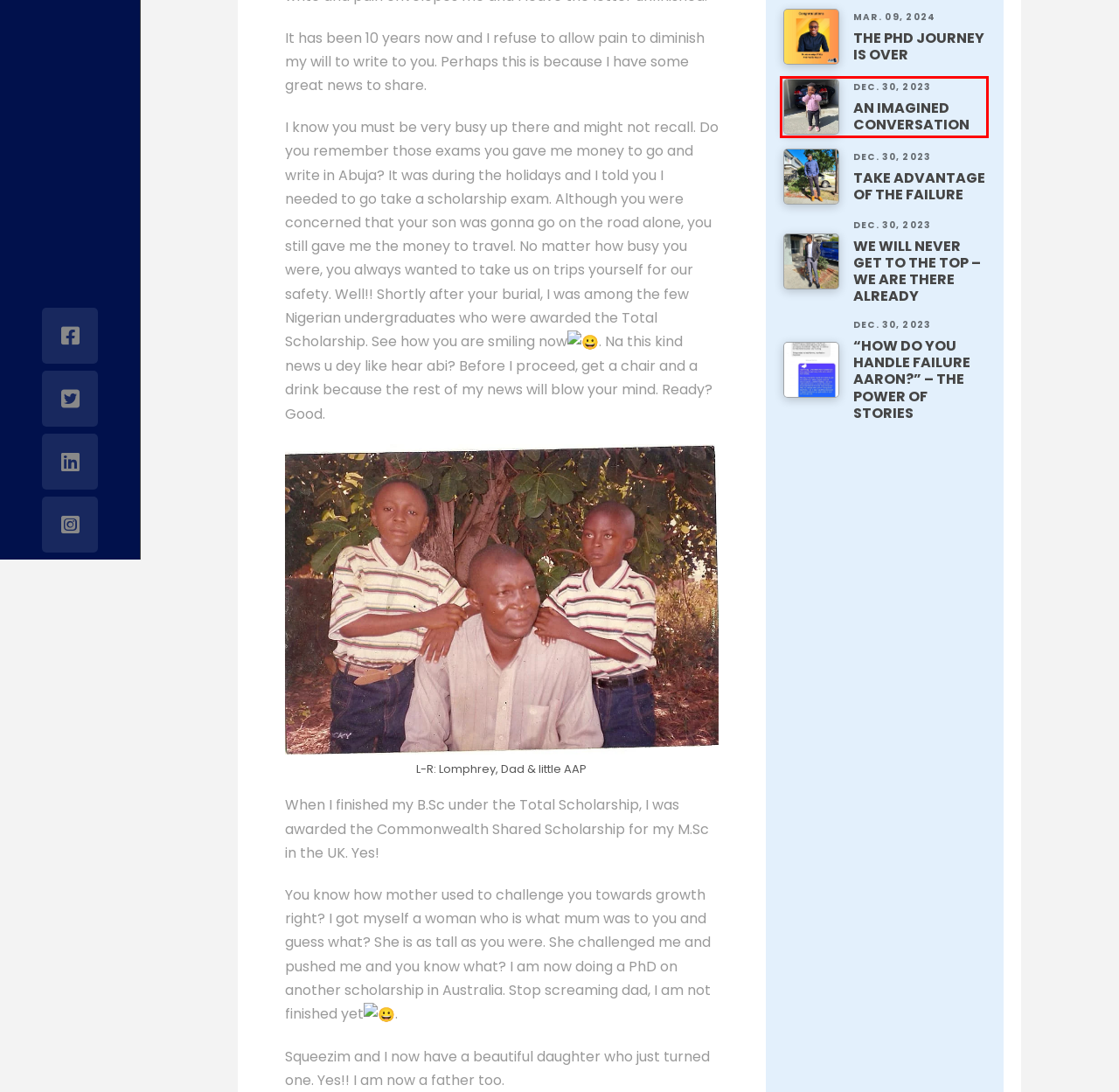Given a webpage screenshot with a red bounding box around a particular element, identify the best description of the new webpage that will appear after clicking on the element inside the red bounding box. Here are the candidates:
A. “HOW DO YOU HANDLE FAILURE AARON?” – THE POWER OF STORIES | AAP – Aaron Akpu Philip
B. WE WILL NEVER GET TO THE TOP – WE ARE THERE ALREADY | AAP – Aaron Akpu Philip
C. TAKE ADVANTAGE OF THE FAILURE | AAP – Aaron Akpu Philip
D. AN IMAGINED CONVERSATION | AAP – Aaron Akpu Philip
E. AAP – Aaron Akpu Philip | Inspire Young People Towards Personal and Professional Growth
F. THE PHD JOURNEY IS OVER | AAP – Aaron Akpu Philip
G. Videos | AAP – Aaron Akpu Philip
H. The Vault | AAP – Aaron Akpu Philip

D